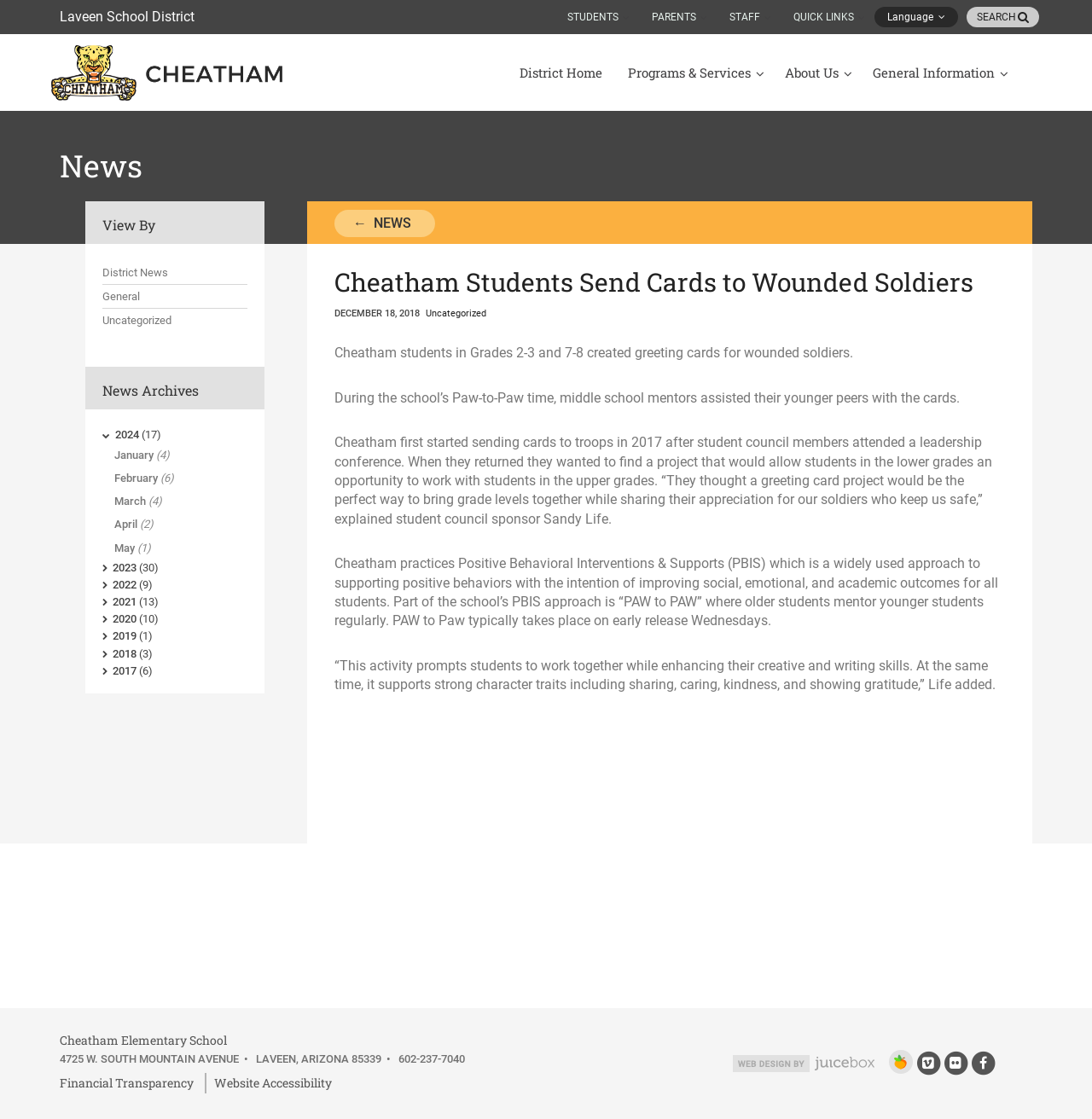Pinpoint the bounding box coordinates of the clickable element to carry out the following instruction: "View Cheatham Elementary School's homepage."

[0.047, 0.03, 0.259, 0.099]